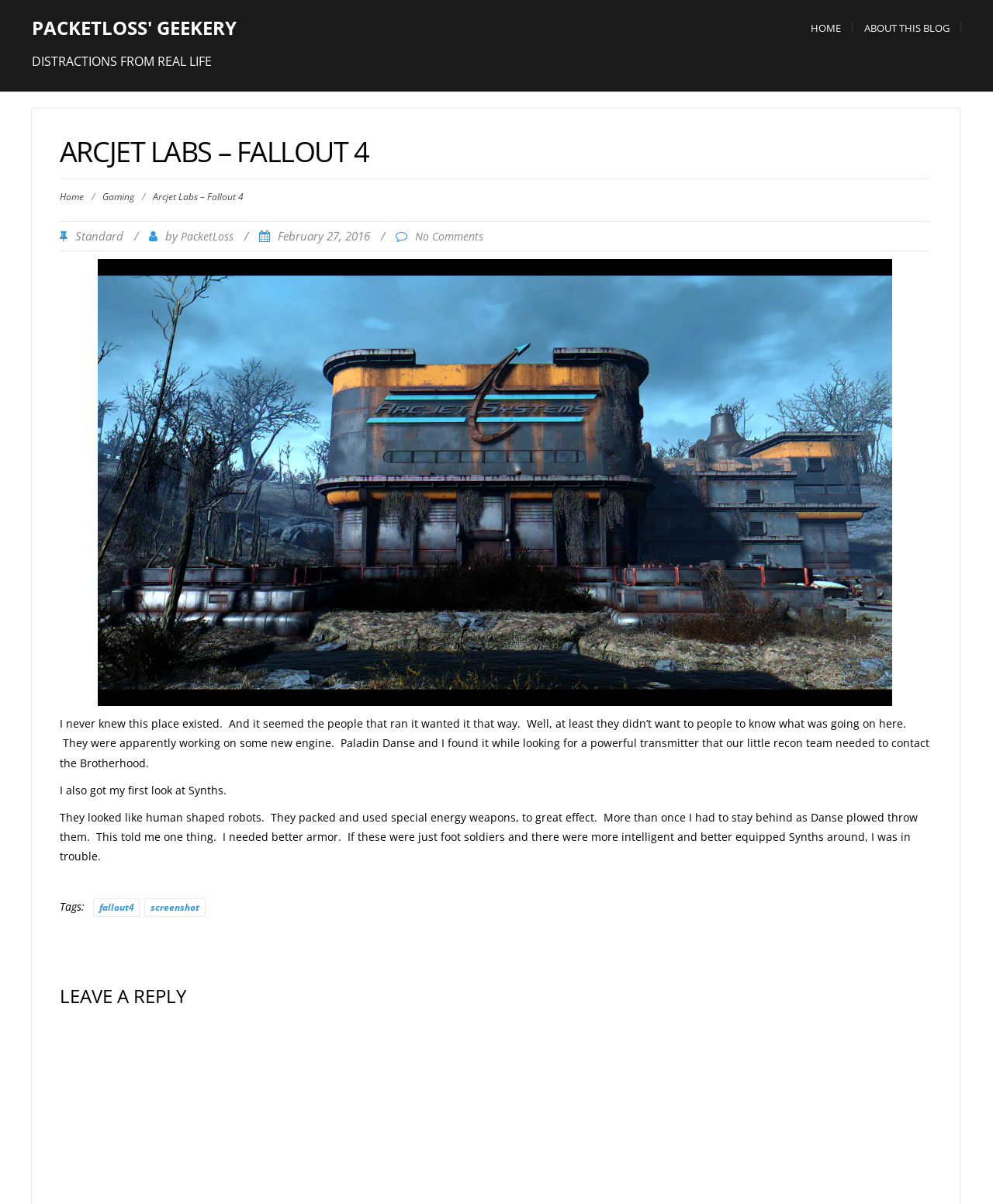Respond with a single word or phrase to the following question:
What is the title of the blog?

PacketLoss' Geekery